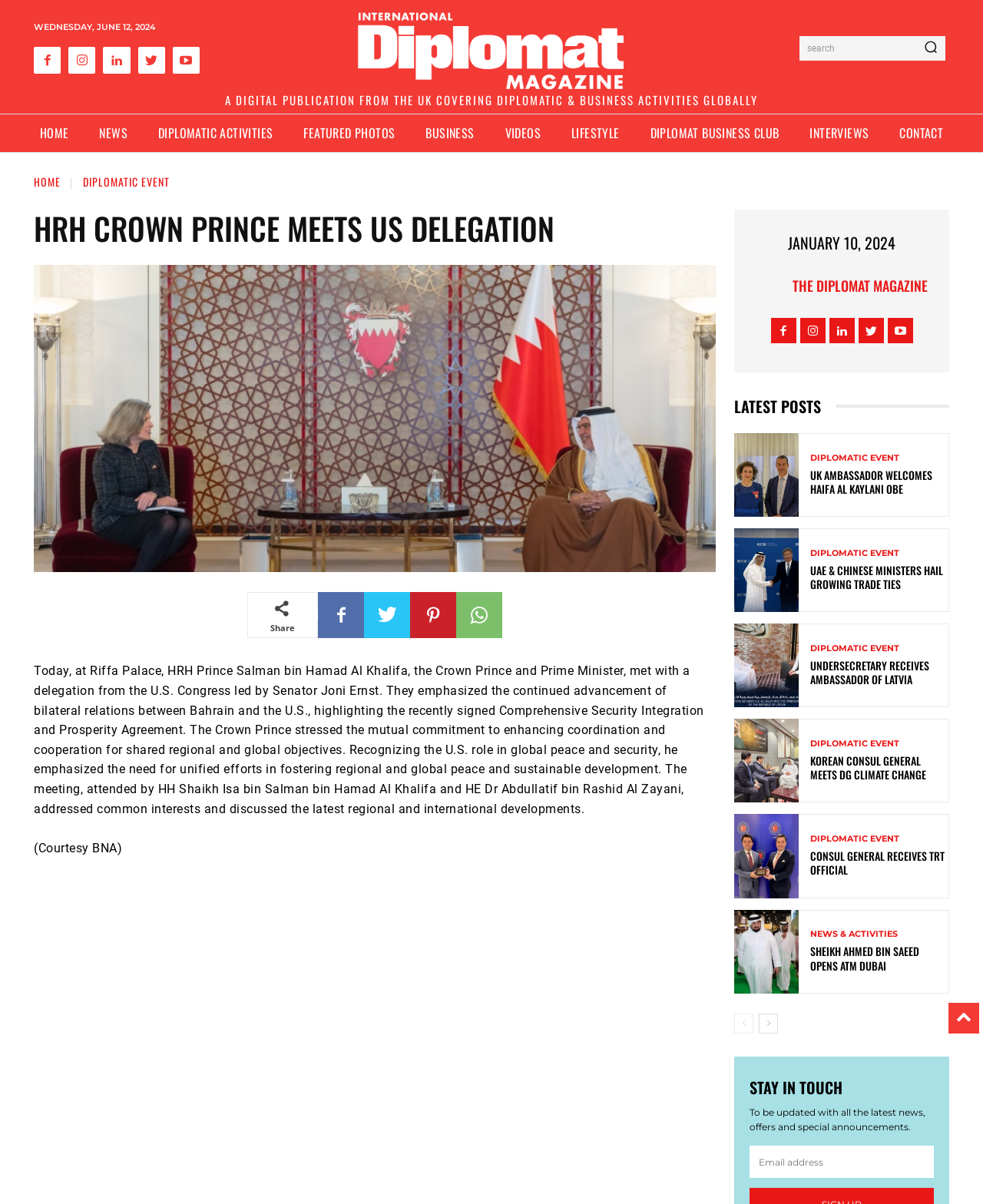What is the purpose of the textbox at the bottom of the webpage?
Based on the content of the image, thoroughly explain and answer the question.

I found the textbox by looking at the bottom of the webpage, where I saw a textbox element with a label 'email' and a description 'To be updated with all the latest news, offers and special announcements', which suggests that it is used to receive email updates.